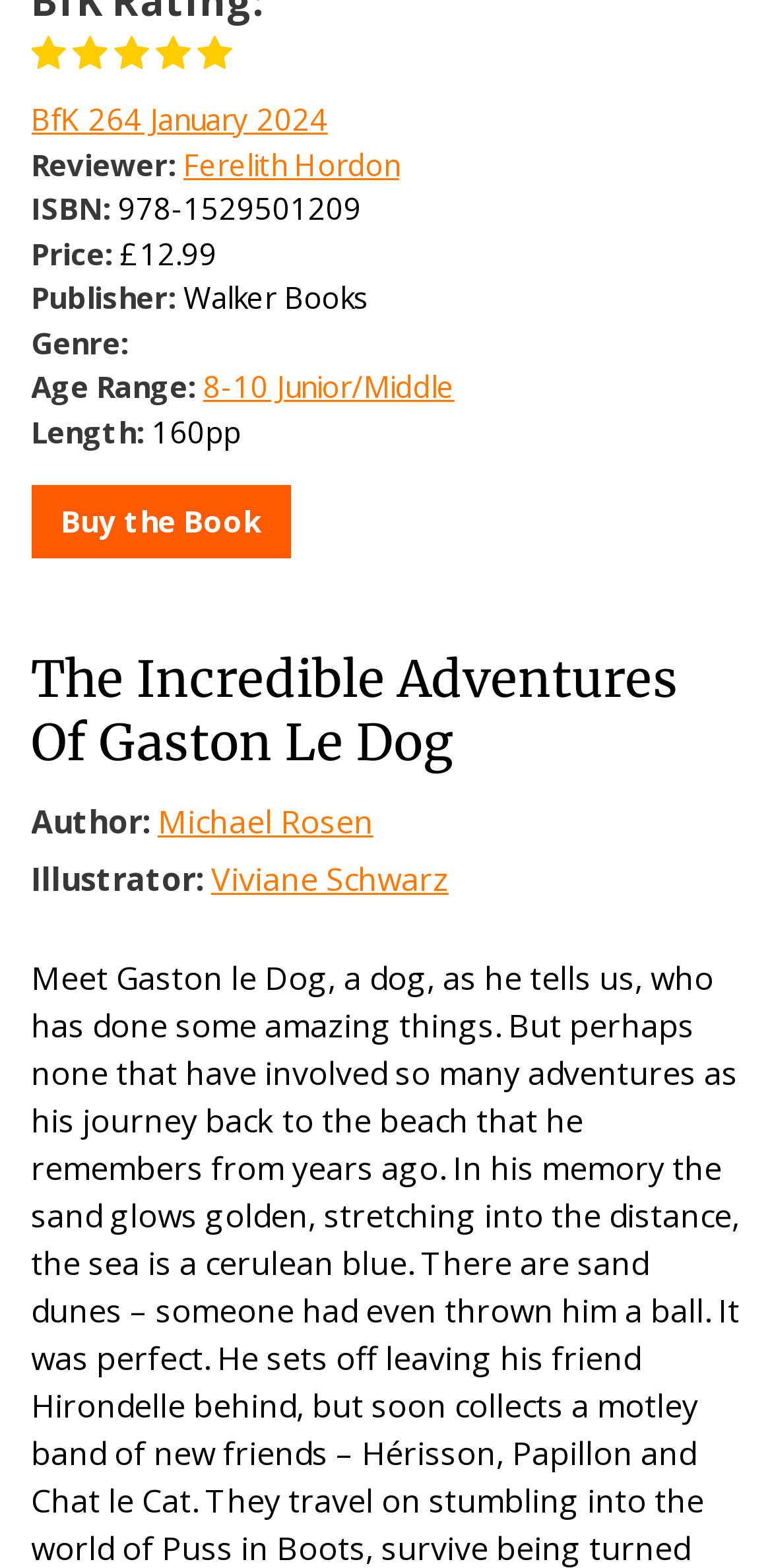Identify the bounding box coordinates for the UI element described as follows: "Ferelith Hordon". Ensure the coordinates are four float numbers between 0 and 1, formatted as [left, top, right, bottom].

[0.237, 0.092, 0.517, 0.117]